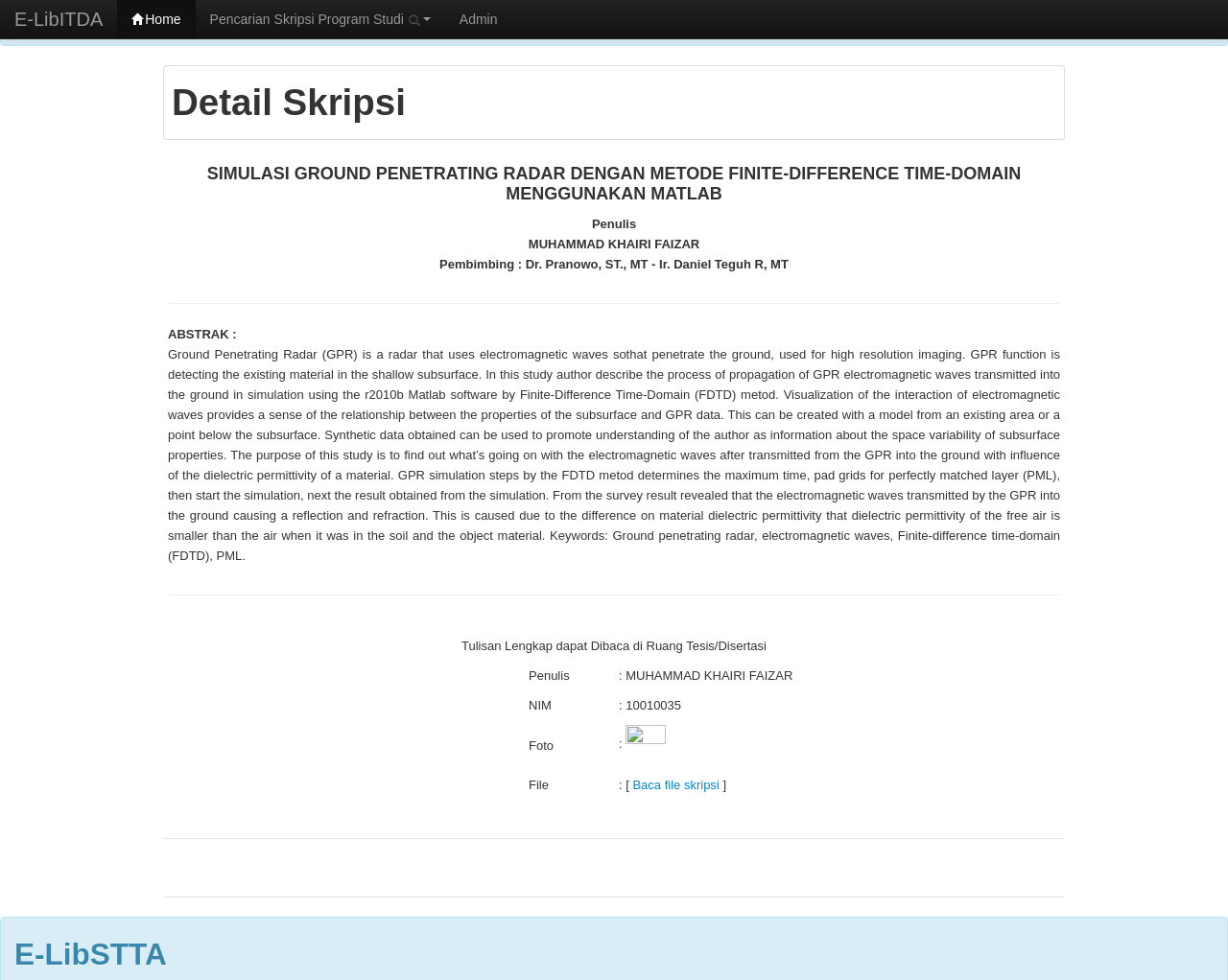Reply to the question below using a single word or brief phrase:
What is the name of the library system?

E-LibITDA